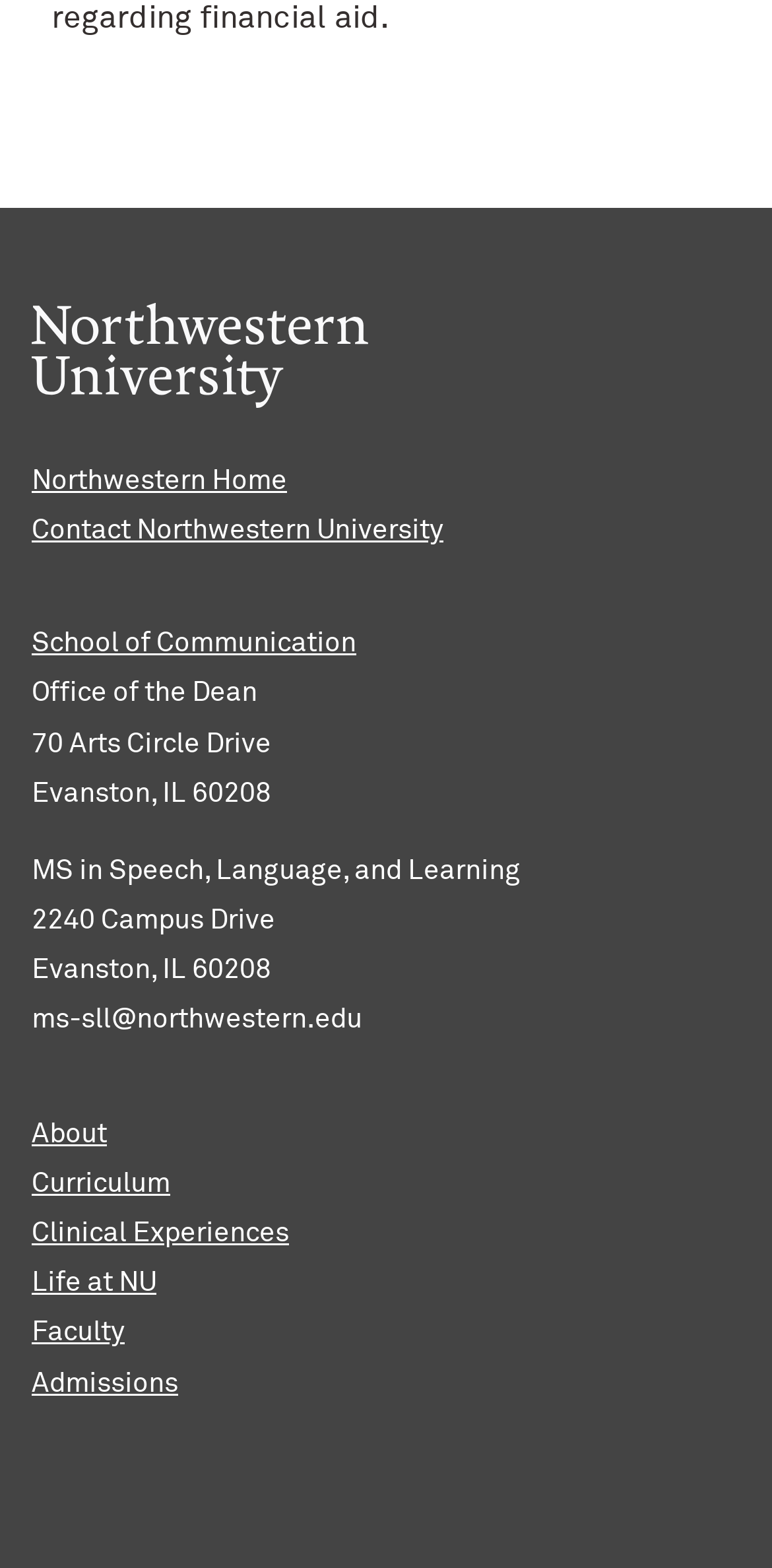Please identify the bounding box coordinates for the region that you need to click to follow this instruction: "visit Northwestern Home".

[0.041, 0.298, 0.372, 0.315]